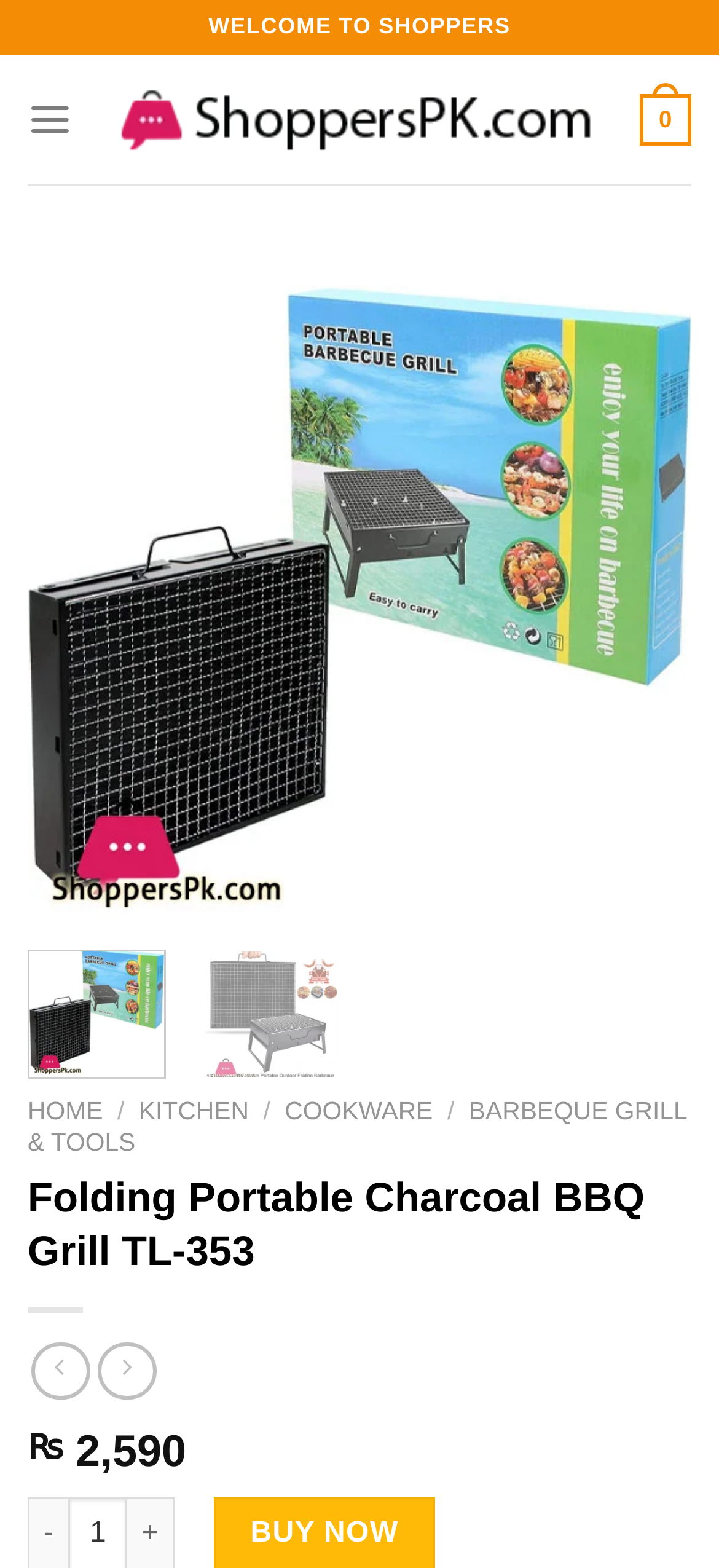Please determine the bounding box coordinates of the element's region to click in order to carry out the following instruction: "Open the menu". The coordinates should be four float numbers between 0 and 1, i.e., [left, top, right, bottom].

[0.038, 0.048, 0.101, 0.105]